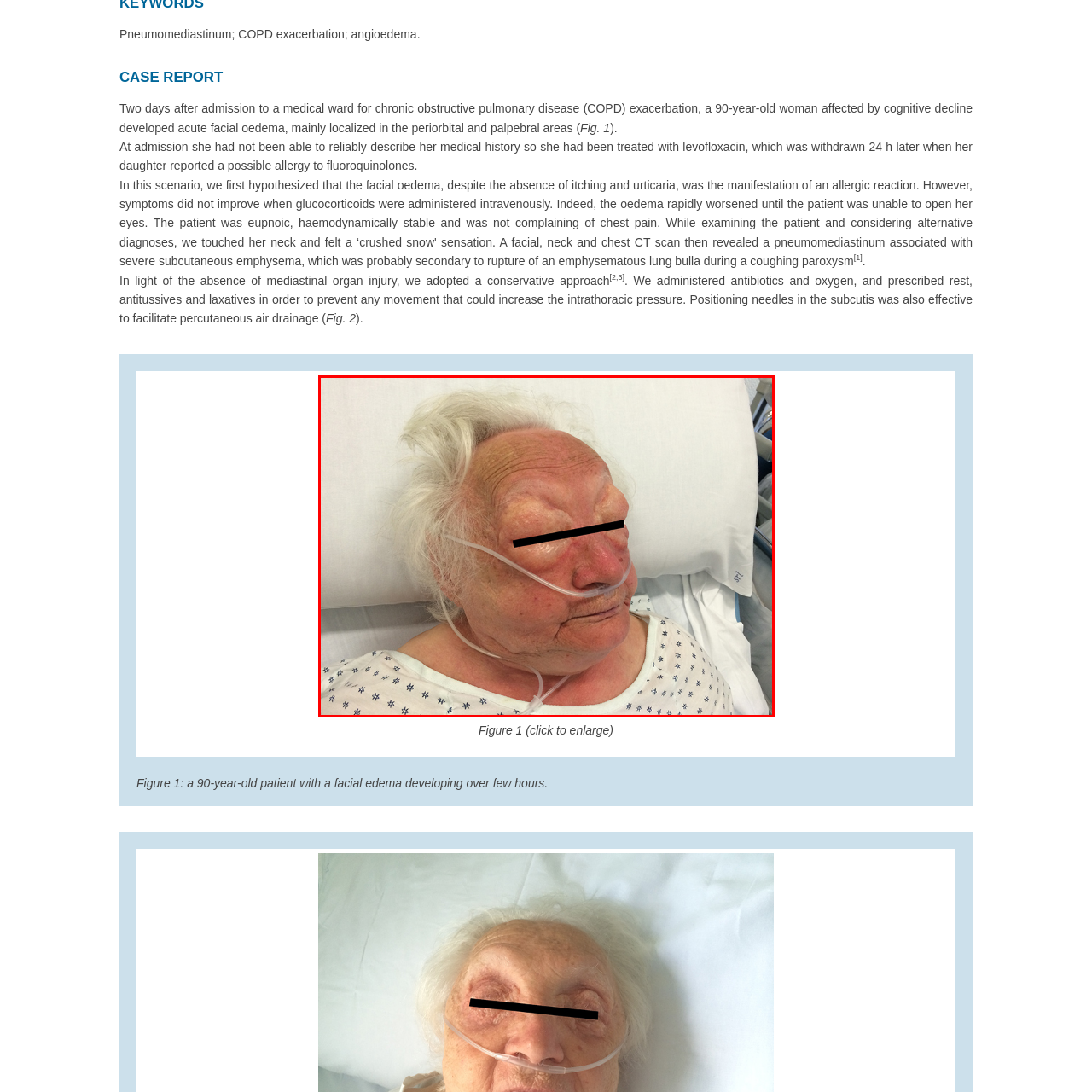Provide an in-depth caption for the image inside the red boundary.

This image depicts a 90-year-old female patient who has developed significant facial edema, particularly around the eyes and forehead, following a two-day hospitalization for chronic obstructive pulmonary disease (COPD) exacerbation. The patient's appearance shows noticeable swelling, which suggests an acute reaction, possibly related to her previous medical treatment. She is receiving supplemental oxygen via a nasal cannula, indicating respiratory support. The patient appears to be resting on a hospital bed, dressed in a patient gown. This situation underscores the complex medical challenges and potential allergic reactions that can arise in elderly patients with underlying health conditions.